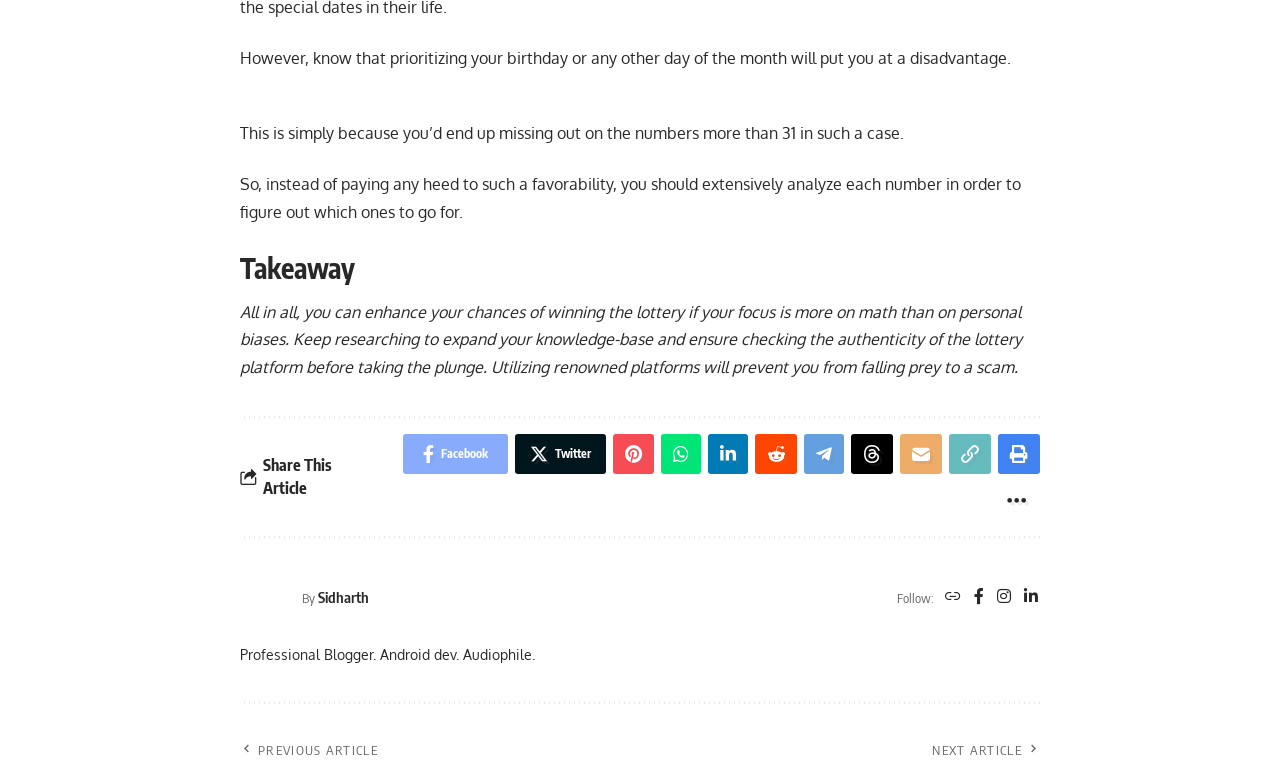Respond with a single word or phrase to the following question: How many links are provided to share the article?

11